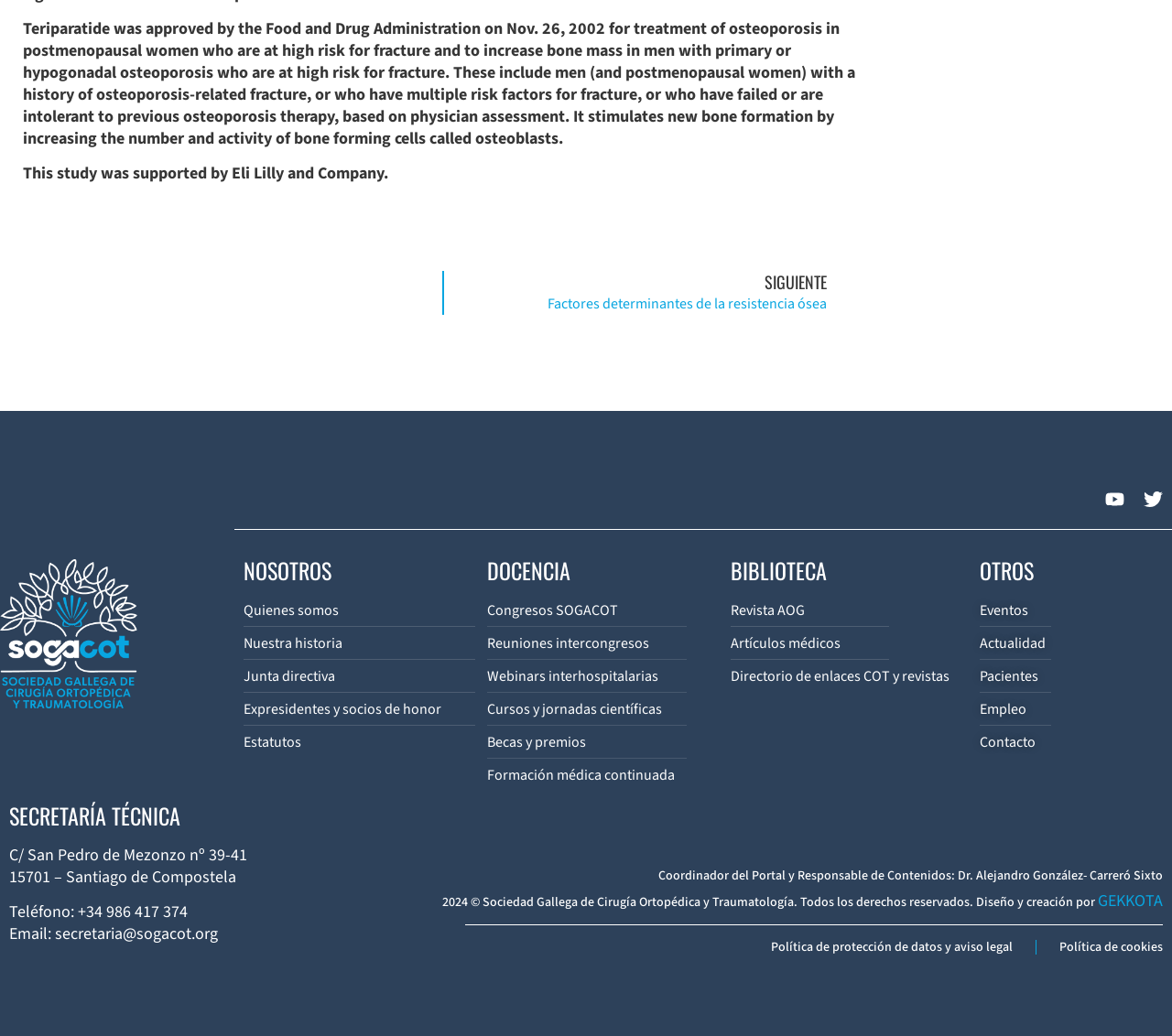Determine the coordinates of the bounding box that should be clicked to complete the instruction: "View advanced search help". The coordinates should be represented by four float numbers between 0 and 1: [left, top, right, bottom].

None